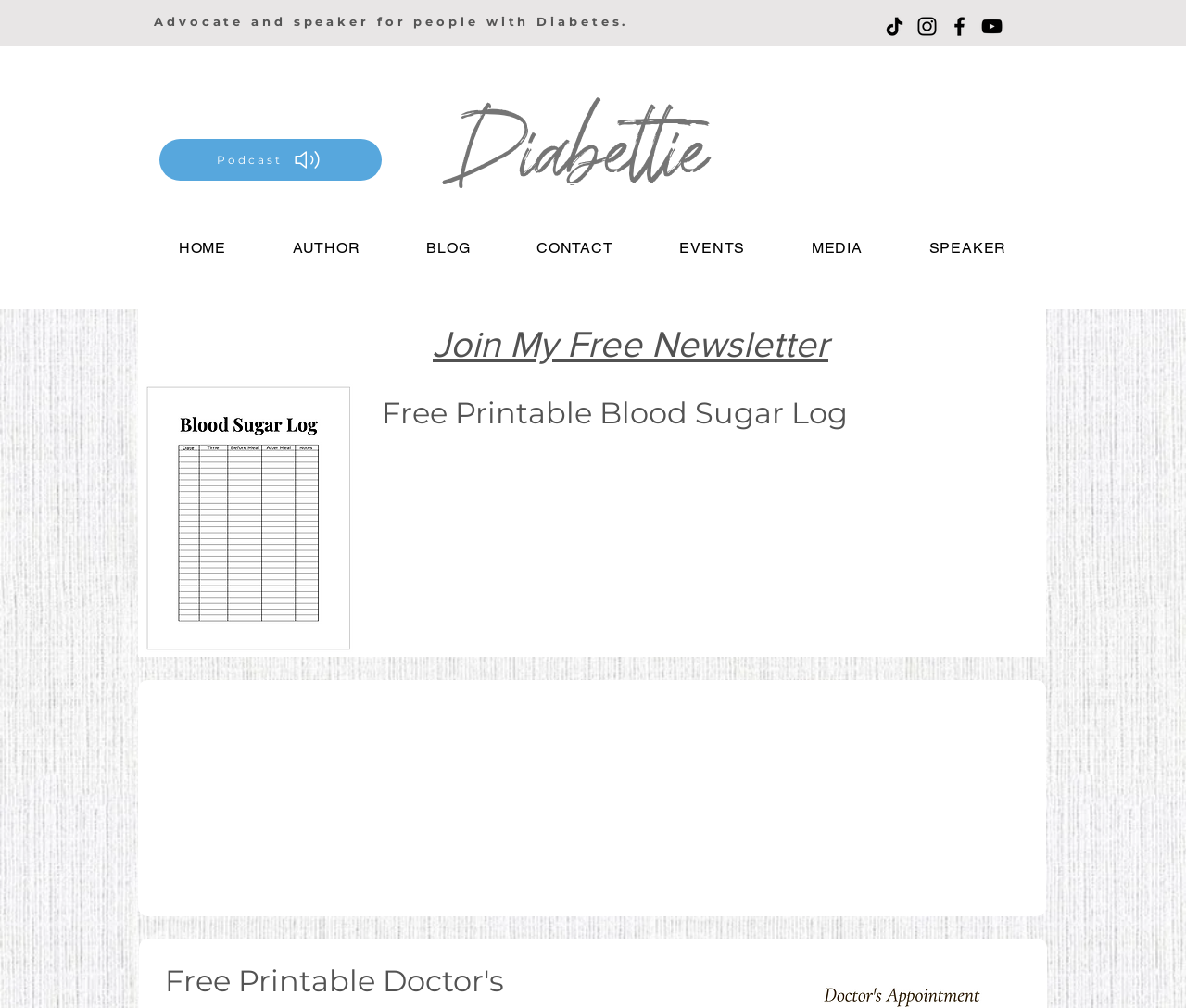Identify the bounding box coordinates of the section to be clicked to complete the task described by the following instruction: "Go to HOME". The coordinates should be four float numbers between 0 and 1, formatted as [left, top, right, bottom].

None